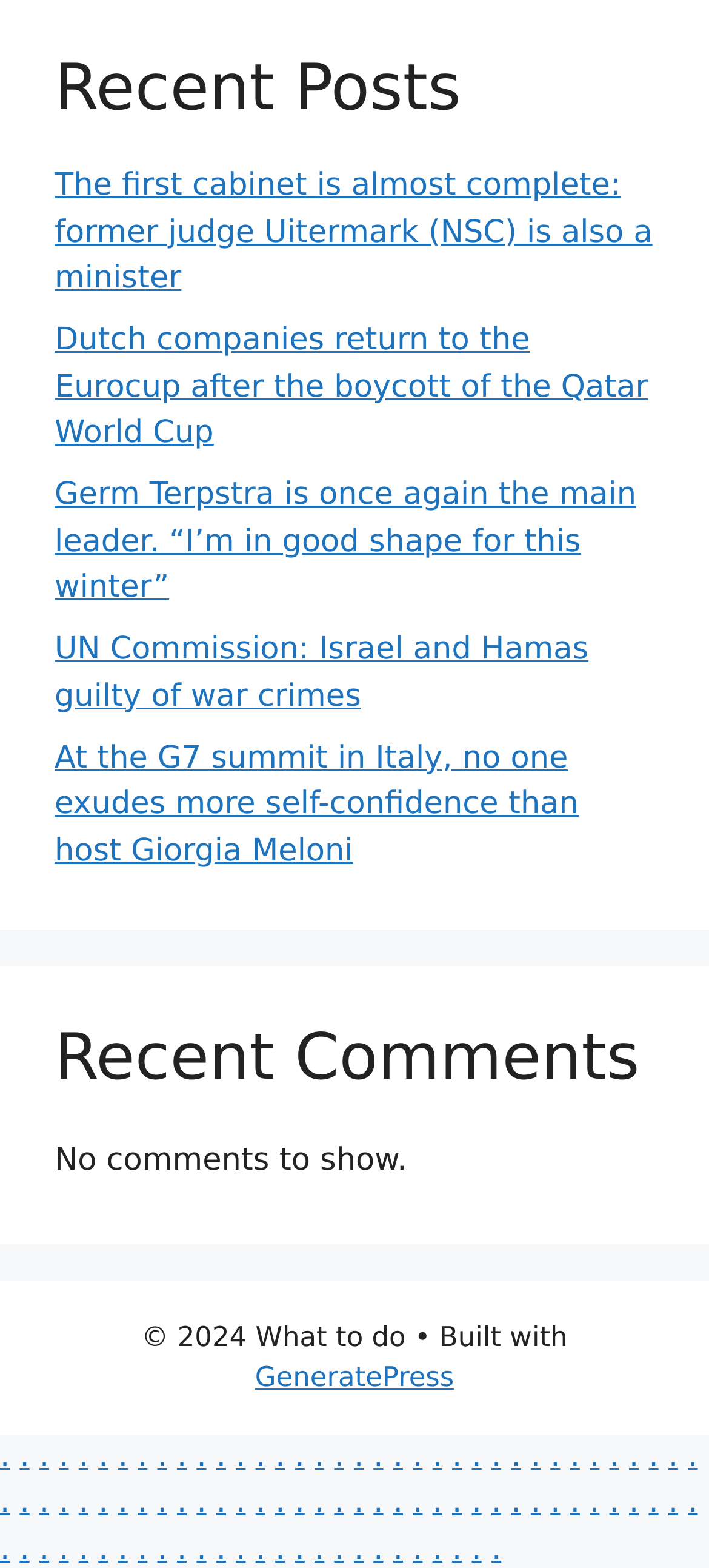Please locate the bounding box coordinates of the region I need to click to follow this instruction: "Read the latest news".

[0.077, 0.107, 0.92, 0.189]